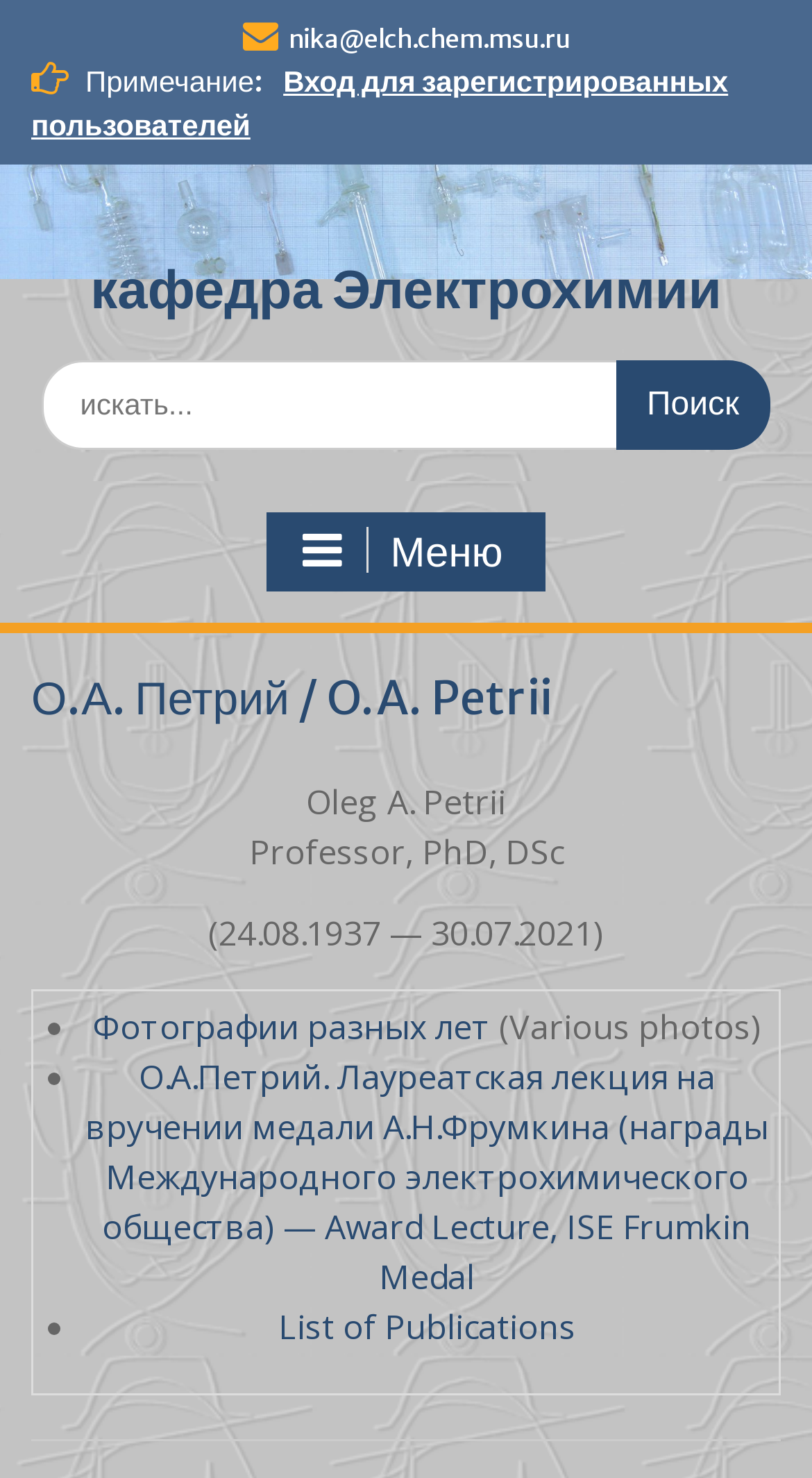Identify the bounding box coordinates for the element you need to click to achieve the following task: "Check the list of publications". The coordinates must be four float values ranging from 0 to 1, formatted as [left, top, right, bottom].

[0.342, 0.882, 0.709, 0.913]